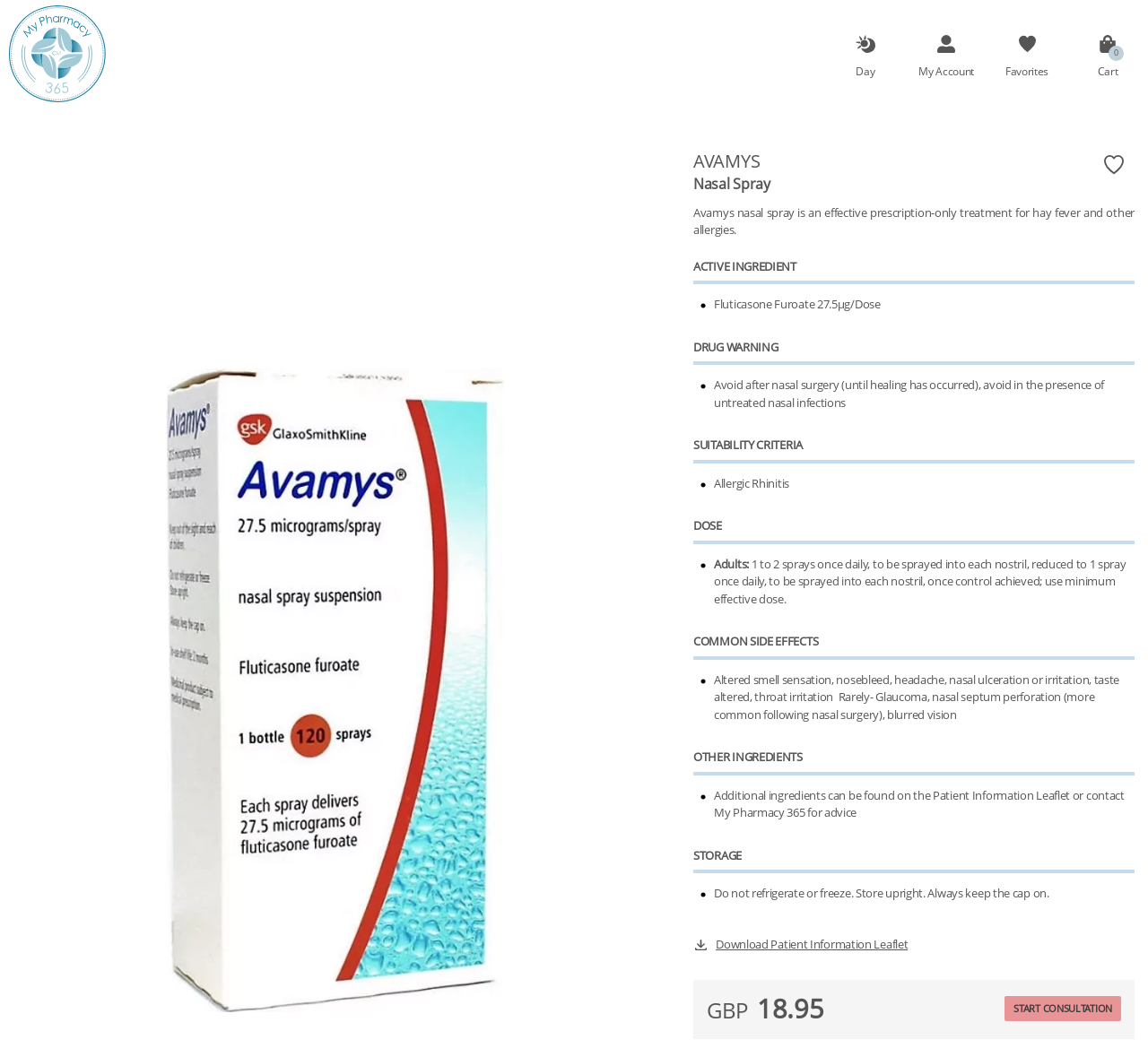Using the information in the image, could you please answer the following question in detail:
What is a common side effect of Avamys?

One of the common side effects of Avamys can be found in the static text element 'Altered smell sensation, nosebleed, headache, nasal ulceration or irritation, taste altered, throat irritation...' with bounding box coordinates [0.622, 0.635, 0.977, 0.683].